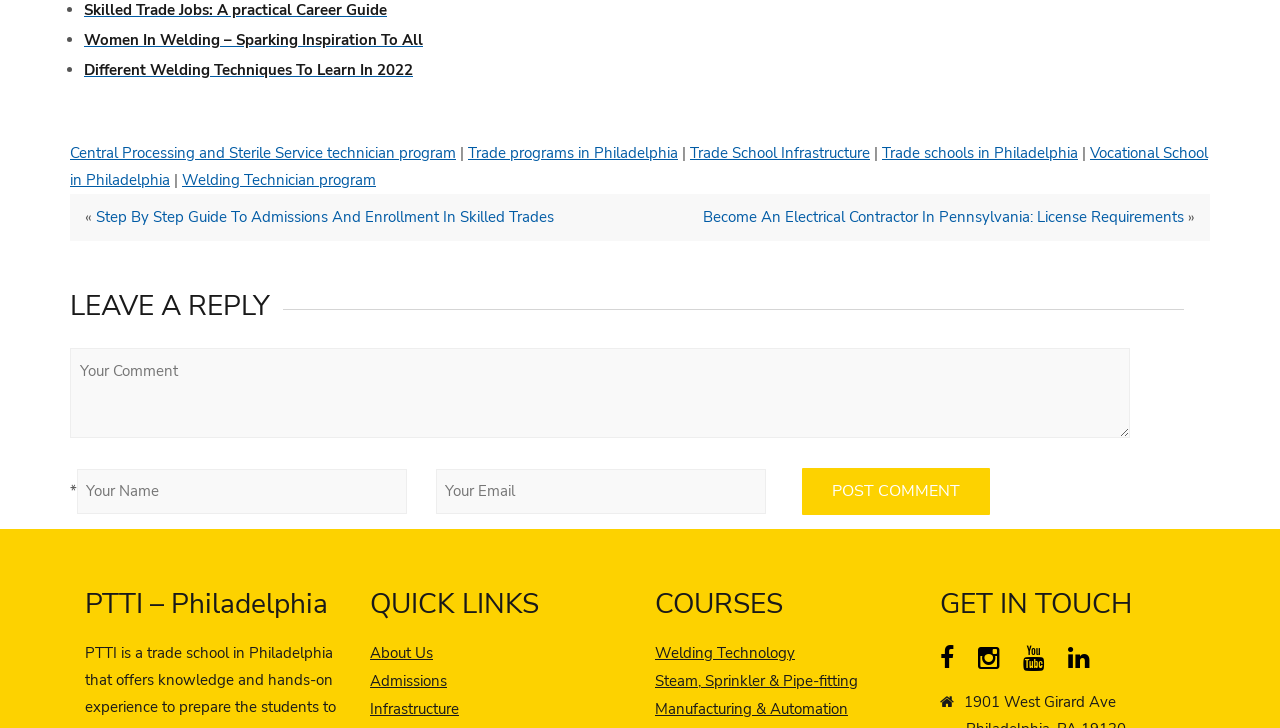What is the function of the button at the bottom?
Please ensure your answer is as detailed and informative as possible.

The button at the bottom is for users to post their comments or replies after filling in the required textboxes. It is labeled 'POST COMMENT'.